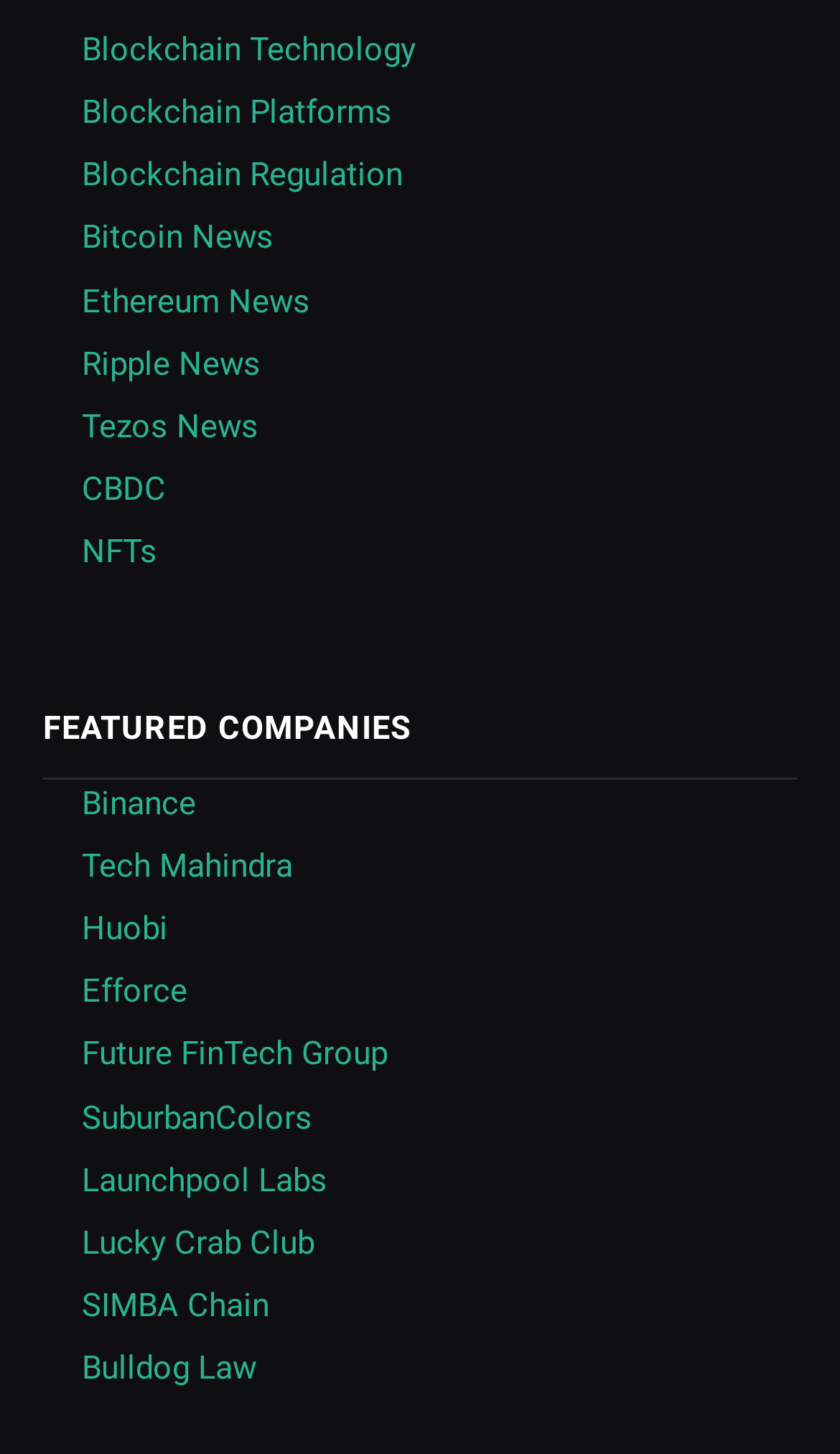Please identify the bounding box coordinates of the clickable area that will fulfill the following instruction: "Explore Binance". The coordinates should be in the format of four float numbers between 0 and 1, i.e., [left, top, right, bottom].

[0.097, 0.539, 0.233, 0.566]